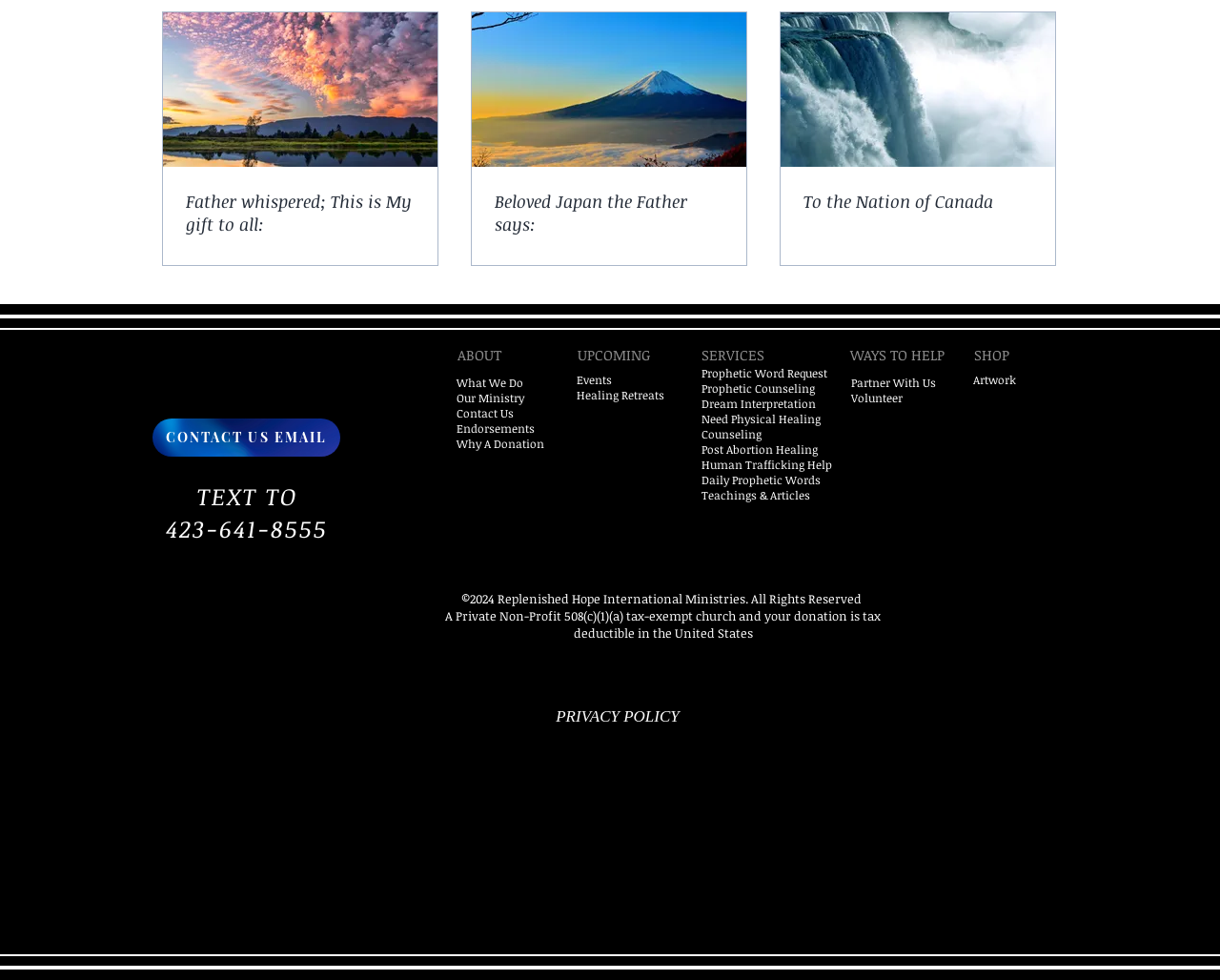Specify the bounding box coordinates for the region that must be clicked to perform the given instruction: "Request a prophetic word".

[0.575, 0.372, 0.678, 0.388]